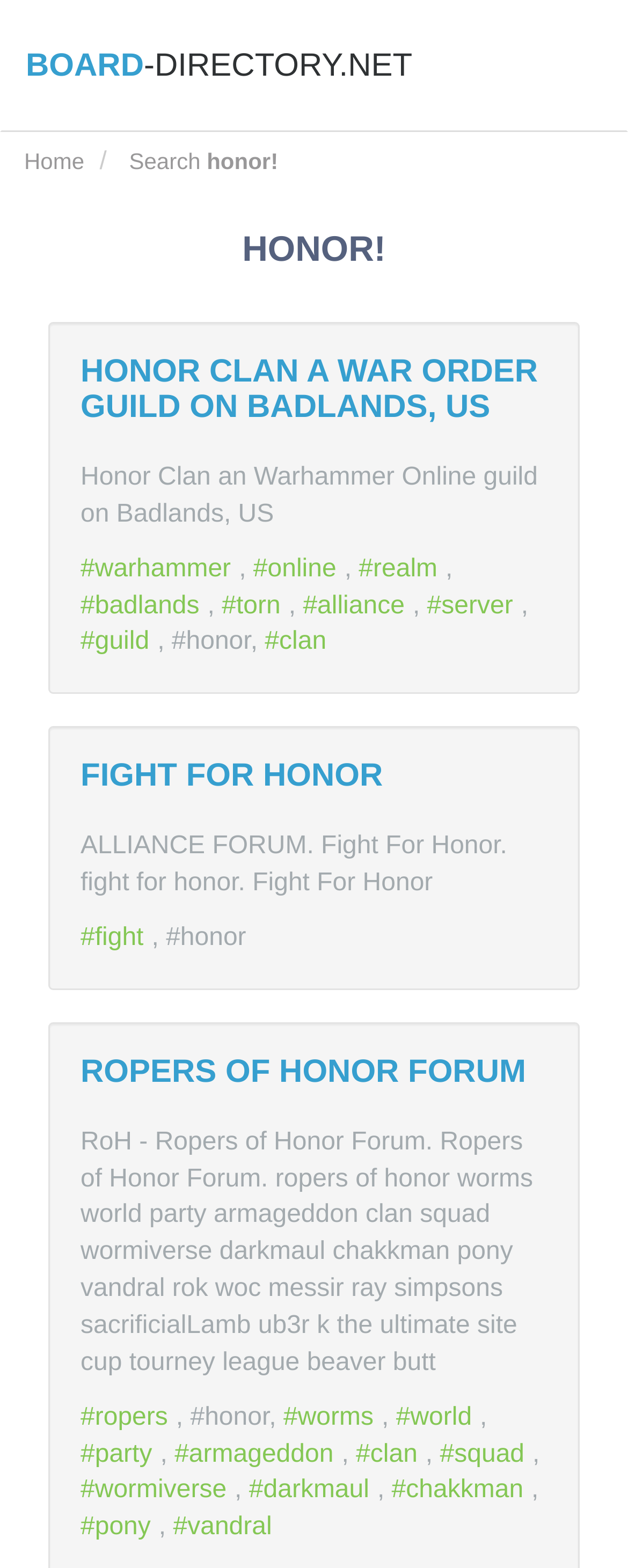How many links are there in the webpage? Observe the screenshot and provide a one-word or short phrase answer.

25